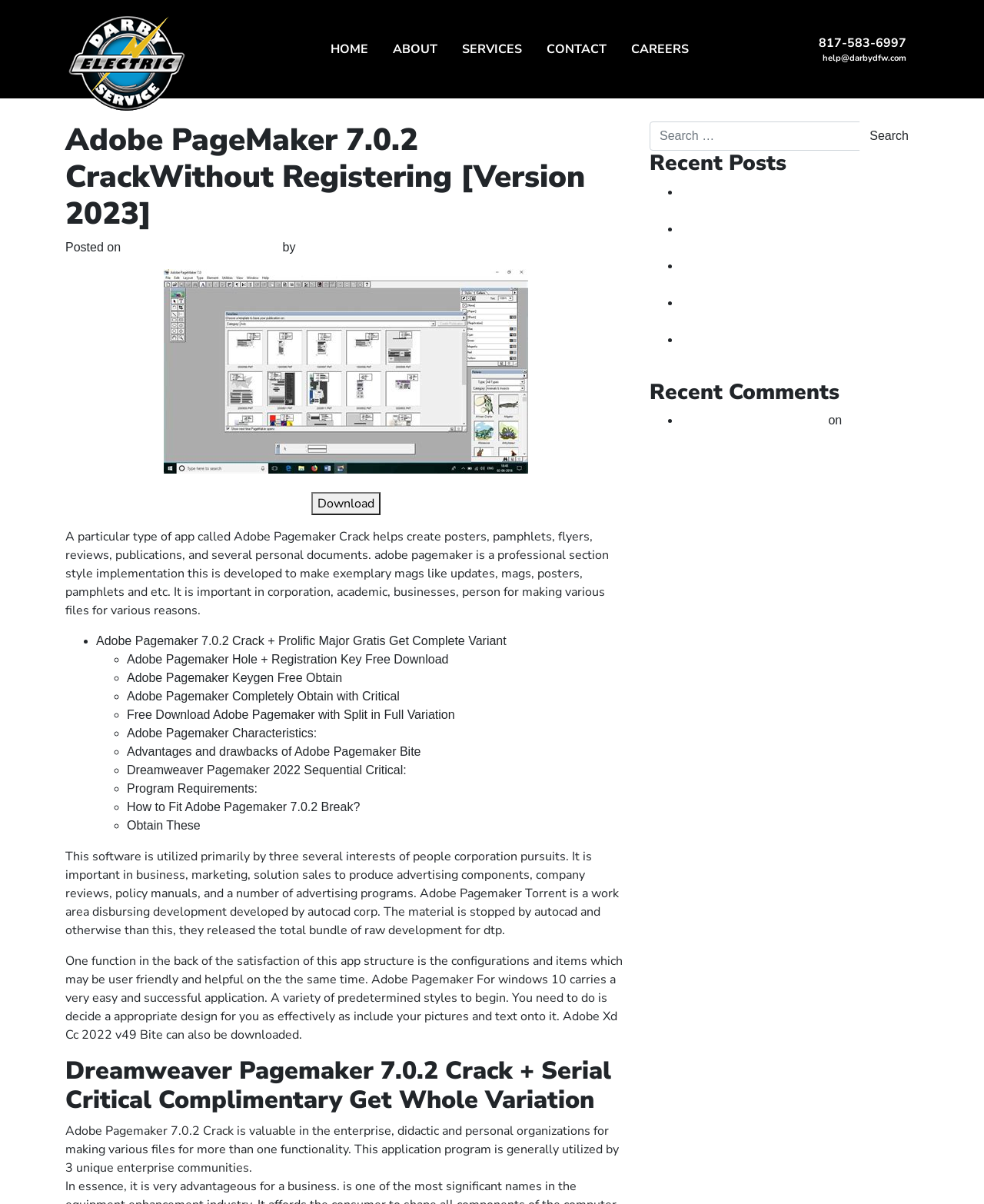Create a detailed summary of the webpage's content and design.

The webpage is about Adobe PageMaker 7.0.2 Crack, a software used for creating posters, pamphlets, flyers, reviews, and personal documents. At the top, there is a main navigation section with links to "HOME", "ABOUT", "SERVICES", "CONTACT", and "CAREERS". Below this, there is a section with the title "Adobe PageMaker 7.0.2 CrackWithout Registering [Version 2023]" and a subtitle "Posted on June 5, 2023 by wadminw". 

To the right of this section, there is an image and a "Download" button. Below this, there is a lengthy text describing the features and benefits of Adobe PageMaker, including its ability to create professional-style magazines, posters, and pamphlets. The text also mentions the software's importance in corporation, academic, and personal settings.

The webpage also has a list of bullet points highlighting the key features of Adobe PageMaker, including its ability to create posters, pamphlets, and reviews, as well as its importance in business, marketing, and solution sales. 

On the right side of the webpage, there are three complementary sections. The first section has a search box with a "Search" button. The second section is titled "Recent Posts" and lists several links to recent articles, including "Mostbet Partners affiliate program registration" and "Fancy Mostbet India The First Top Betting Site and Casino in India". The third section is titled "Recent Comments" and lists a single comment from "A WordPress Commenter" on the article "Hello world!".